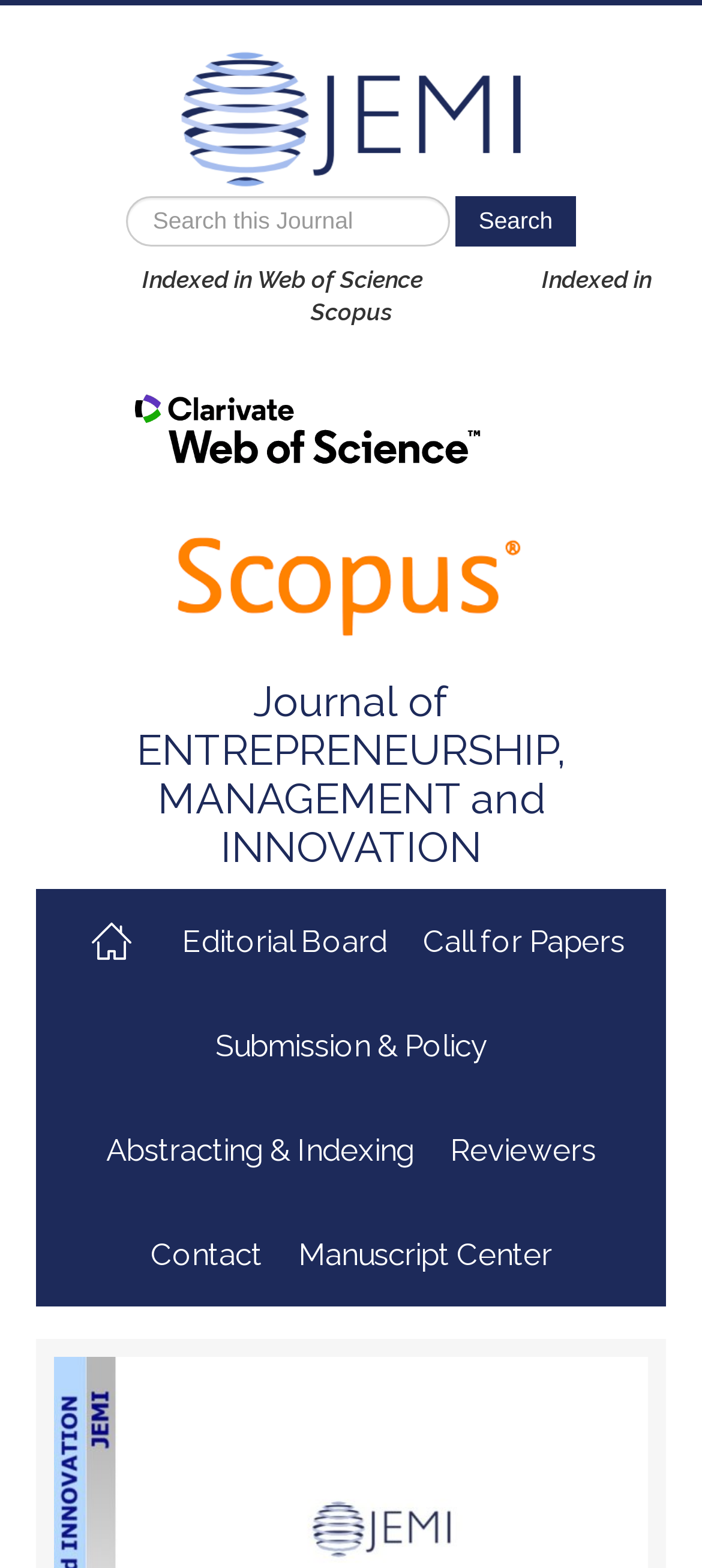Please answer the following question using a single word or phrase: 
How many links are there in the main menu?

7